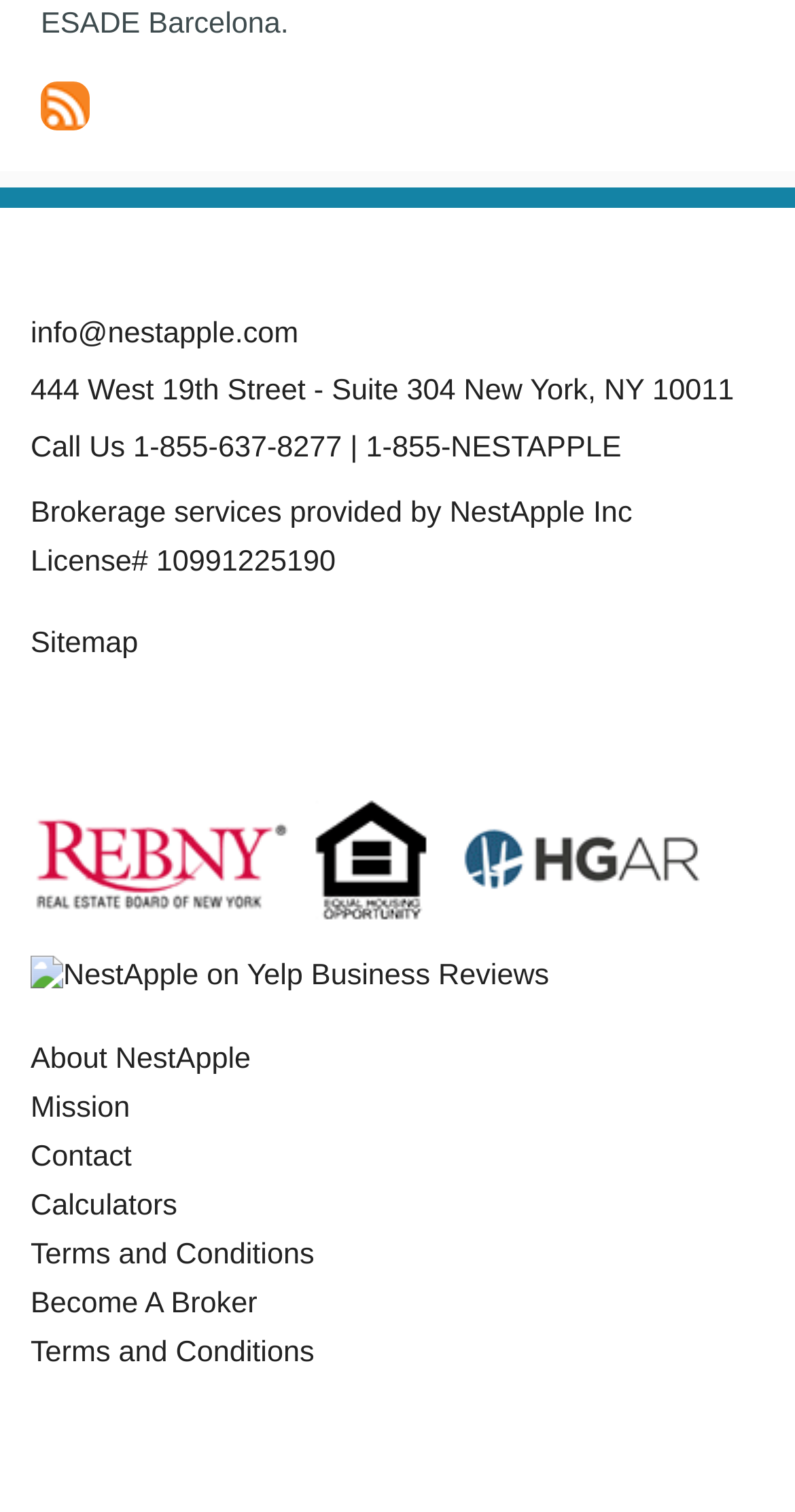What is the company's address?
Based on the screenshot, provide a one-word or short-phrase response.

444 West 19th Street - Suite 304 New York, NY 10011